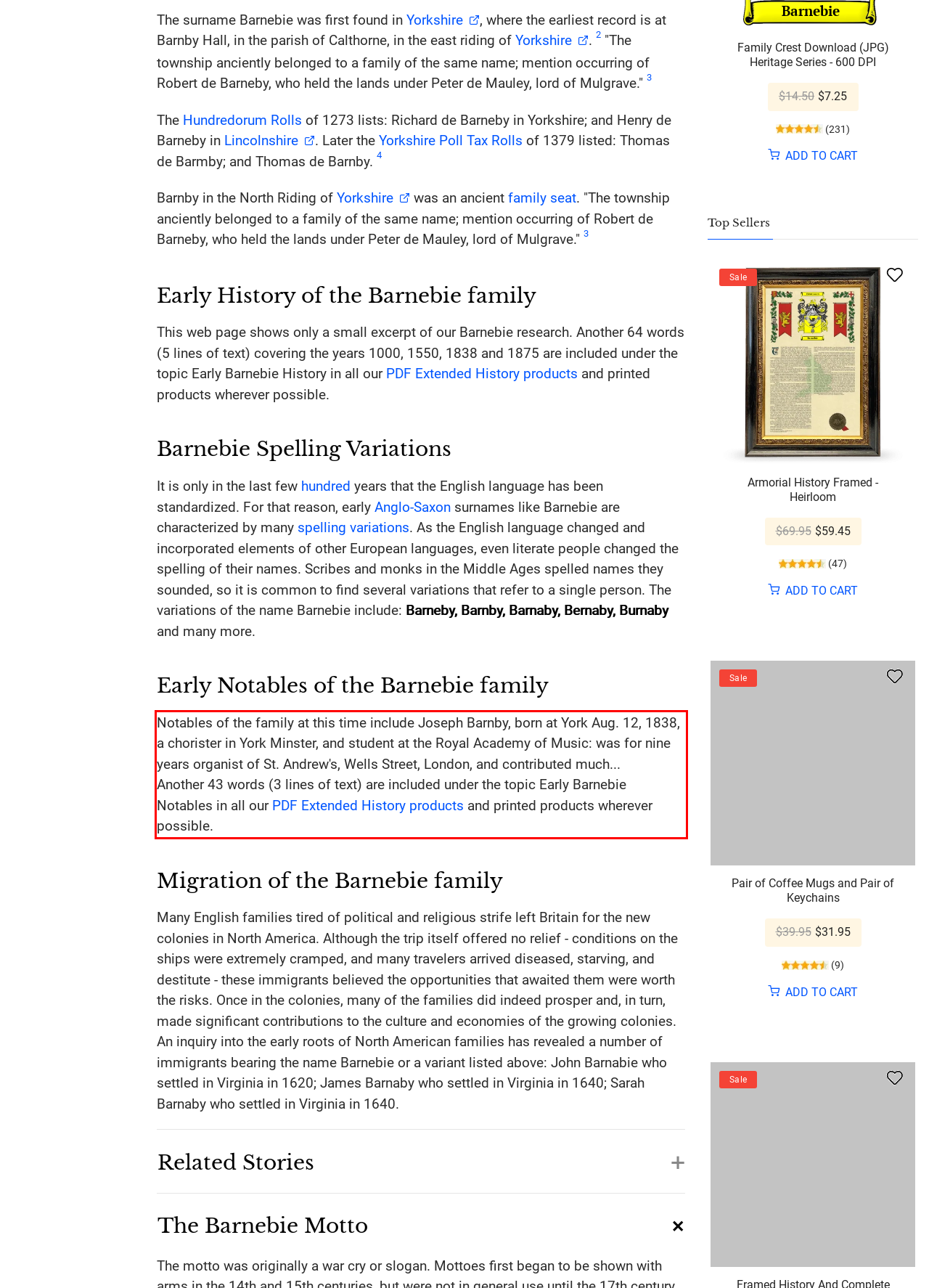Please identify the text within the red rectangular bounding box in the provided webpage screenshot.

Notables of the family at this time include Joseph Barnby, born at York Aug. 12, 1838, a chorister in York Minster, and student at the Royal Academy of Music: was for nine years organist of St. Andrew's, Wells Street, London, and contributed much... Another 43 words (3 lines of text) are included under the topic Early Barnebie Notables in all our PDF Extended History products and printed products wherever possible.